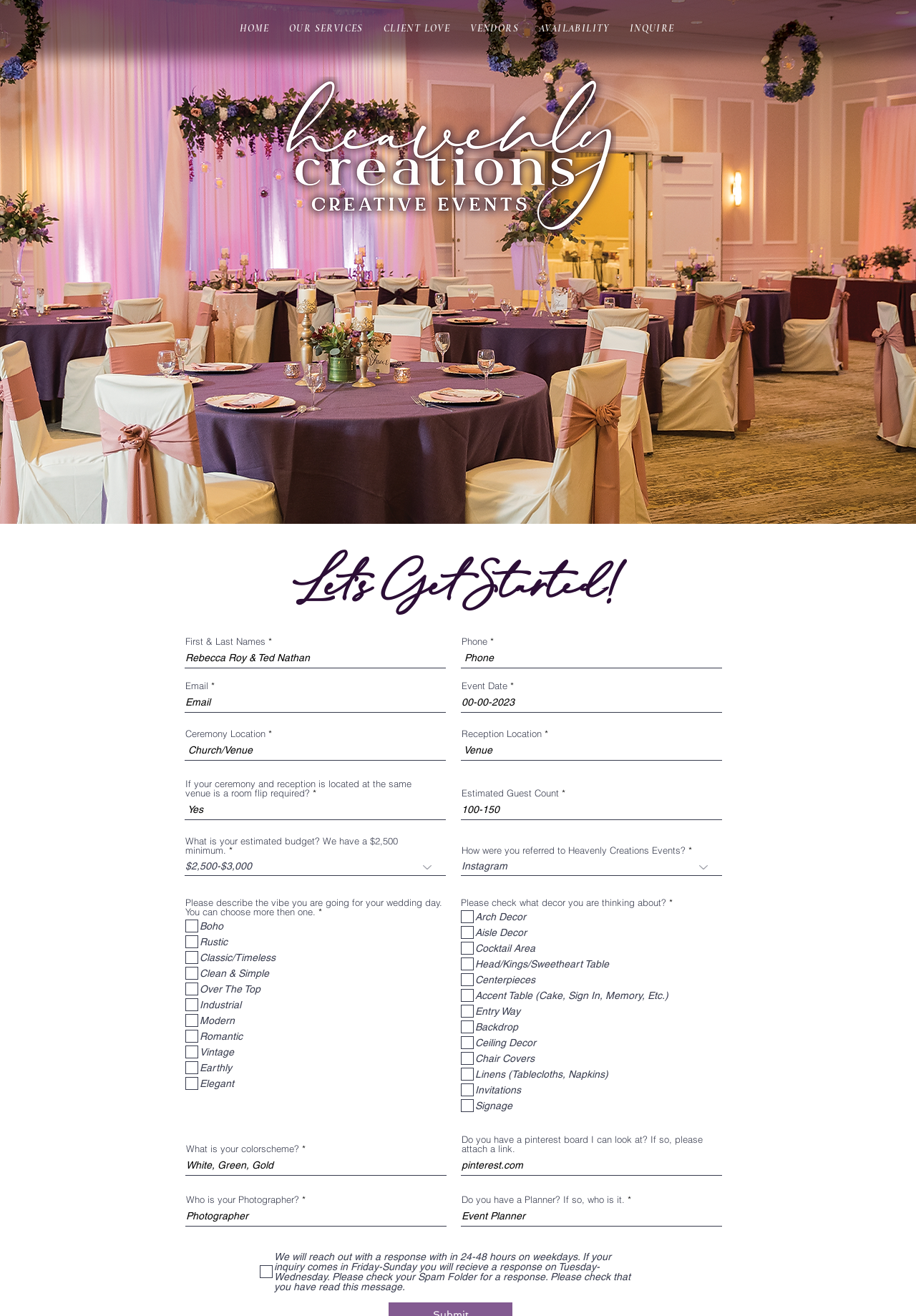Determine the bounding box coordinates in the format (top-left x, top-left y, bottom-right x, bottom-right y). Ensure all values are floating point numbers between 0 and 1. Identify the bounding box of the UI element described by: name="email" placeholder="Email"

[0.202, 0.527, 0.487, 0.541]